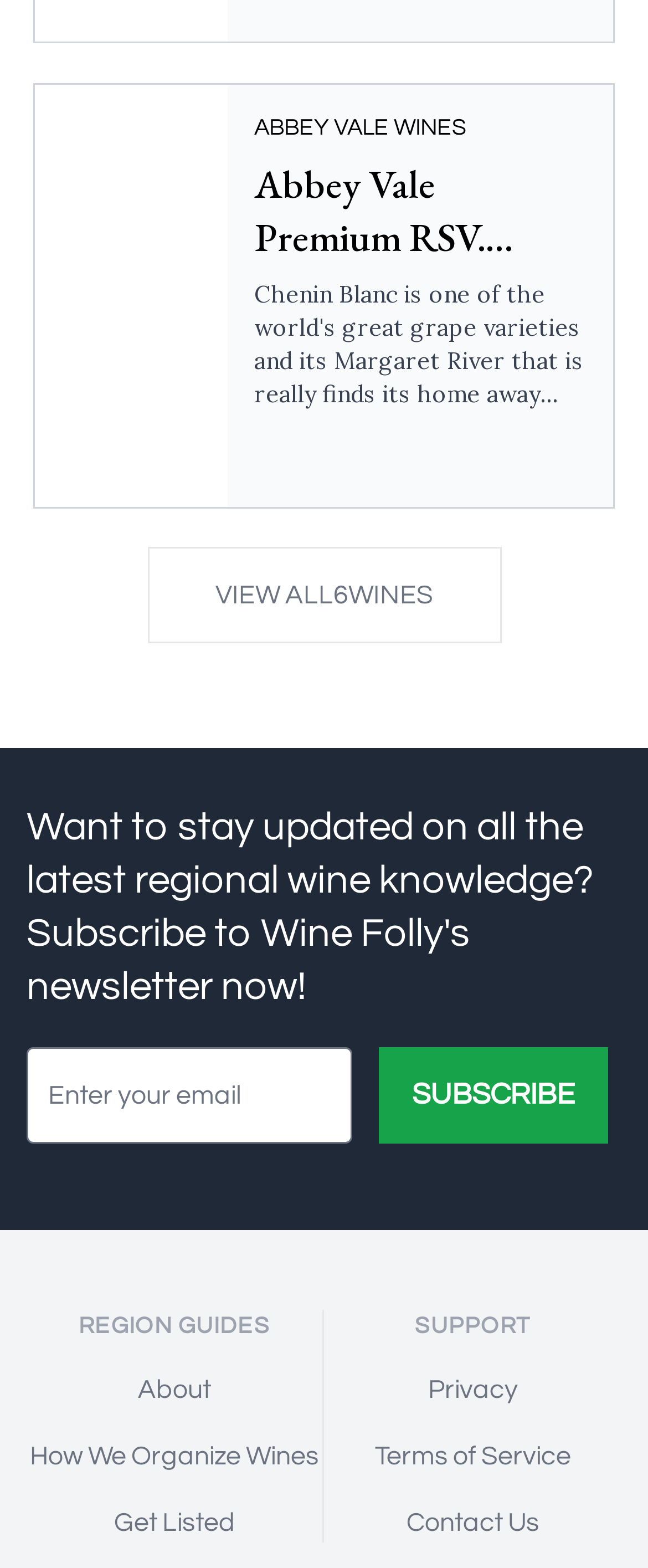Please provide the bounding box coordinates for the element that needs to be clicked to perform the instruction: "Subscribe to Wine Folly's newsletter". The coordinates must consist of four float numbers between 0 and 1, formatted as [left, top, right, bottom].

[0.585, 0.668, 0.938, 0.729]